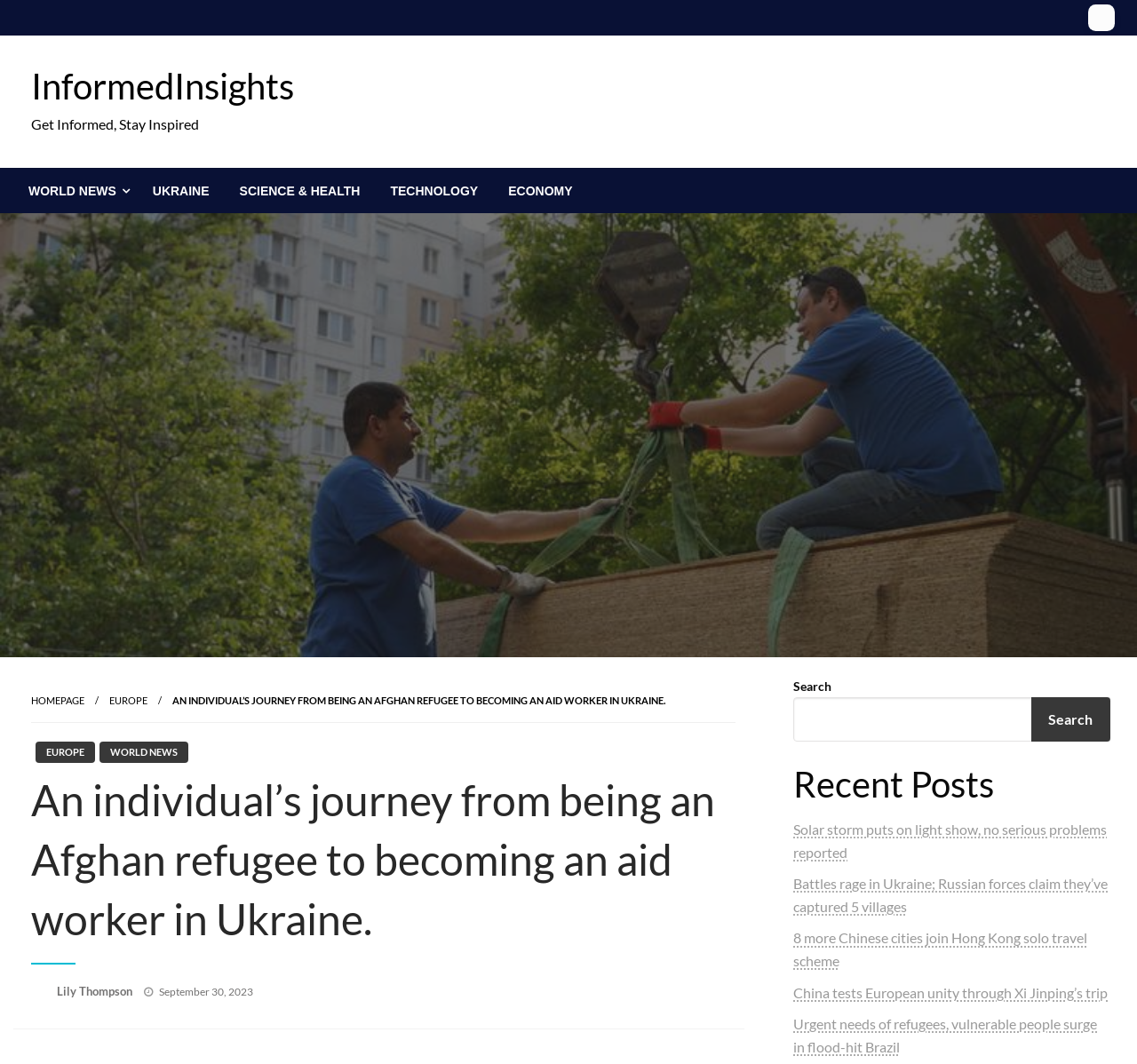Provide a thorough description of the webpage you see.

The webpage appears to be a news article or blog post from a website called InformedInsights. At the top of the page, there is a horizontal menu bar with five menu items: World News, UKRAINE, SCIENCE & HEALTH, TECHNOLOGY, and ECONOMY. Below the menu bar, there is a heading that reads "InformedInsights" and a tagline that says "Get Informed, Stay Inspired".

The main content of the page is an article titled "An individual's journey from being an Afghan refugee to becoming an aid worker in Ukraine." The article is accompanied by an image that takes up most of the width of the page. The article title is repeated in a strong font below the image.

On the left side of the page, there are several links to other sections of the website, including the homepage, EUROPE, and WORLD NEWS. There is also a search bar at the bottom of the left column.

The main article is divided into sections, with headings and paragraphs of text. The article appears to be a personal story about someone who went from being an Afghan refugee to becoming an aid worker in Ukraine. The text is accompanied by links to other related articles and news stories.

At the bottom of the page, there is a section titled "Recent Posts" that lists five news articles with links to read more. The articles appear to be related to current events and news stories from around the world.